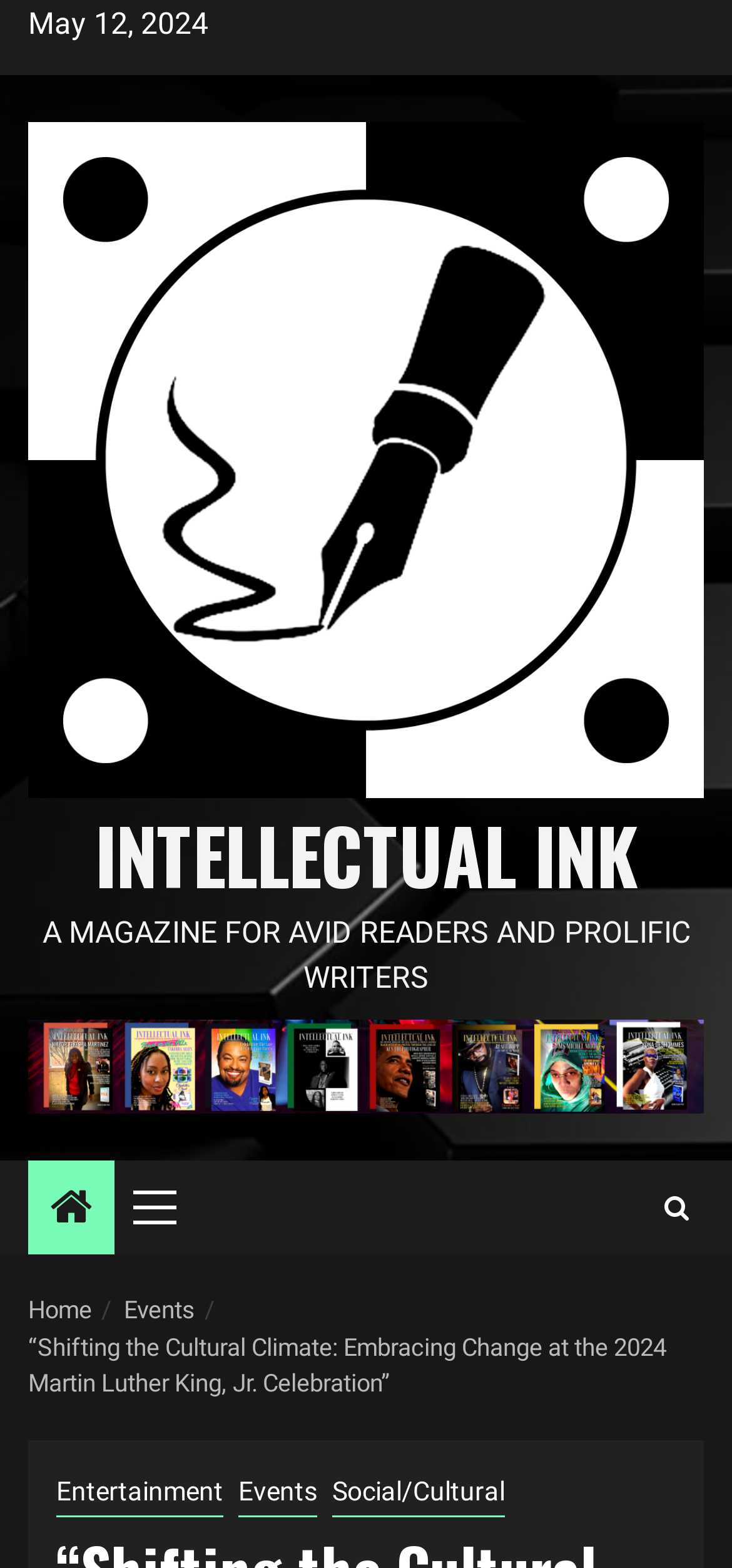Answer this question in one word or a short phrase: How many categories are listed under the 'Shifting the Cultural Climate' event?

3